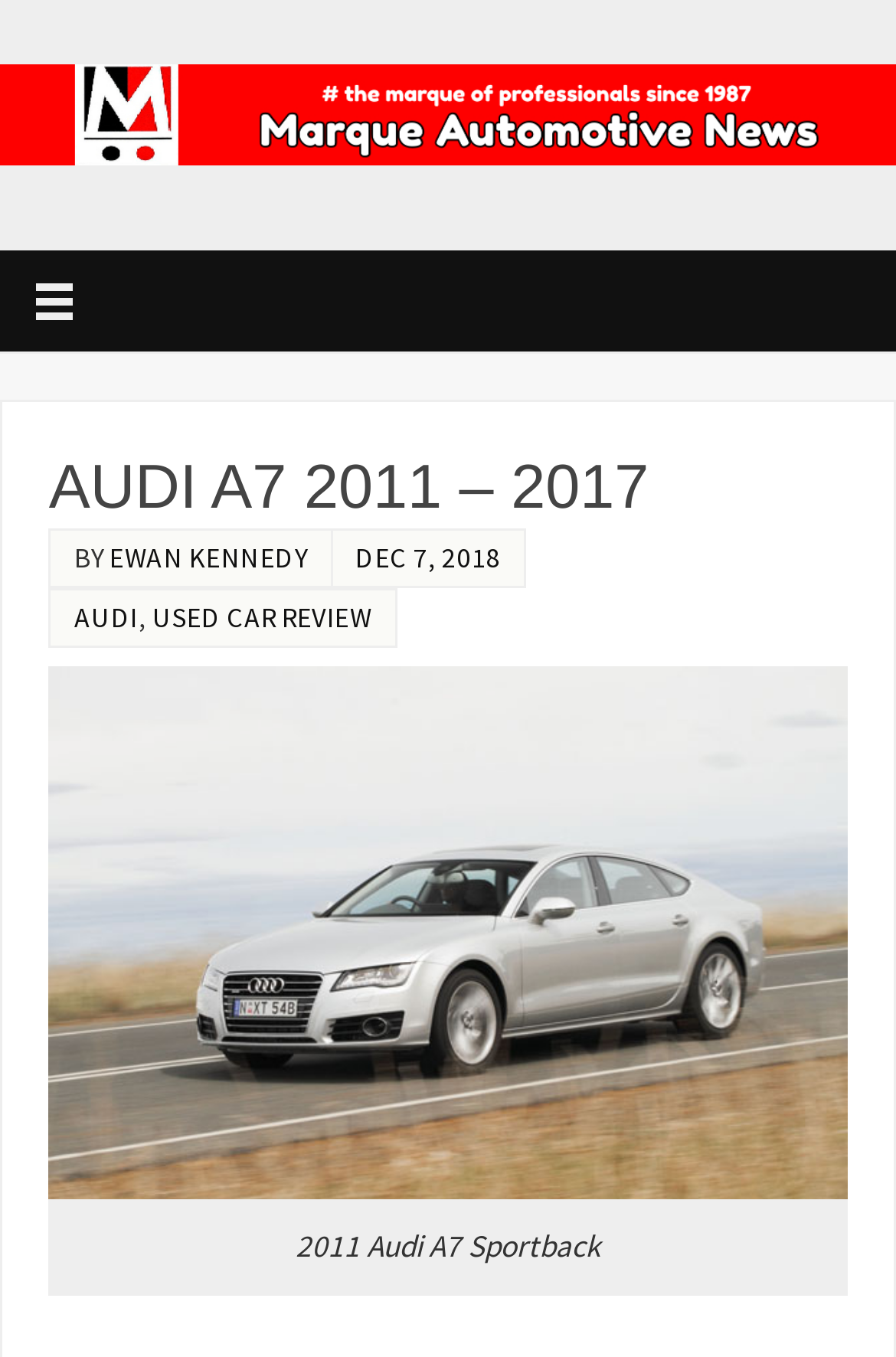Who wrote the article?
Respond with a short answer, either a single word or a phrase, based on the image.

Ewan Kennedy